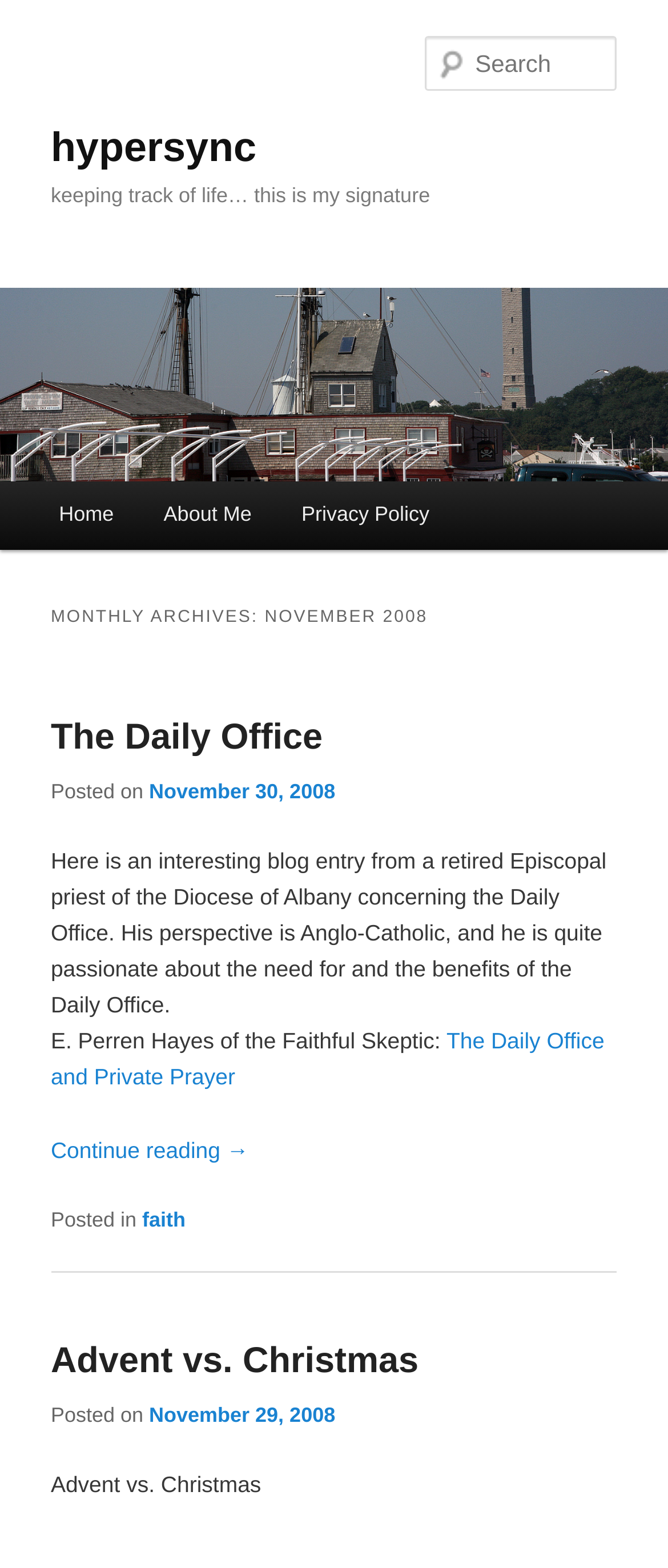Could you find the bounding box coordinates of the clickable area to complete this instruction: "Learn more about faith"?

[0.213, 0.77, 0.278, 0.785]